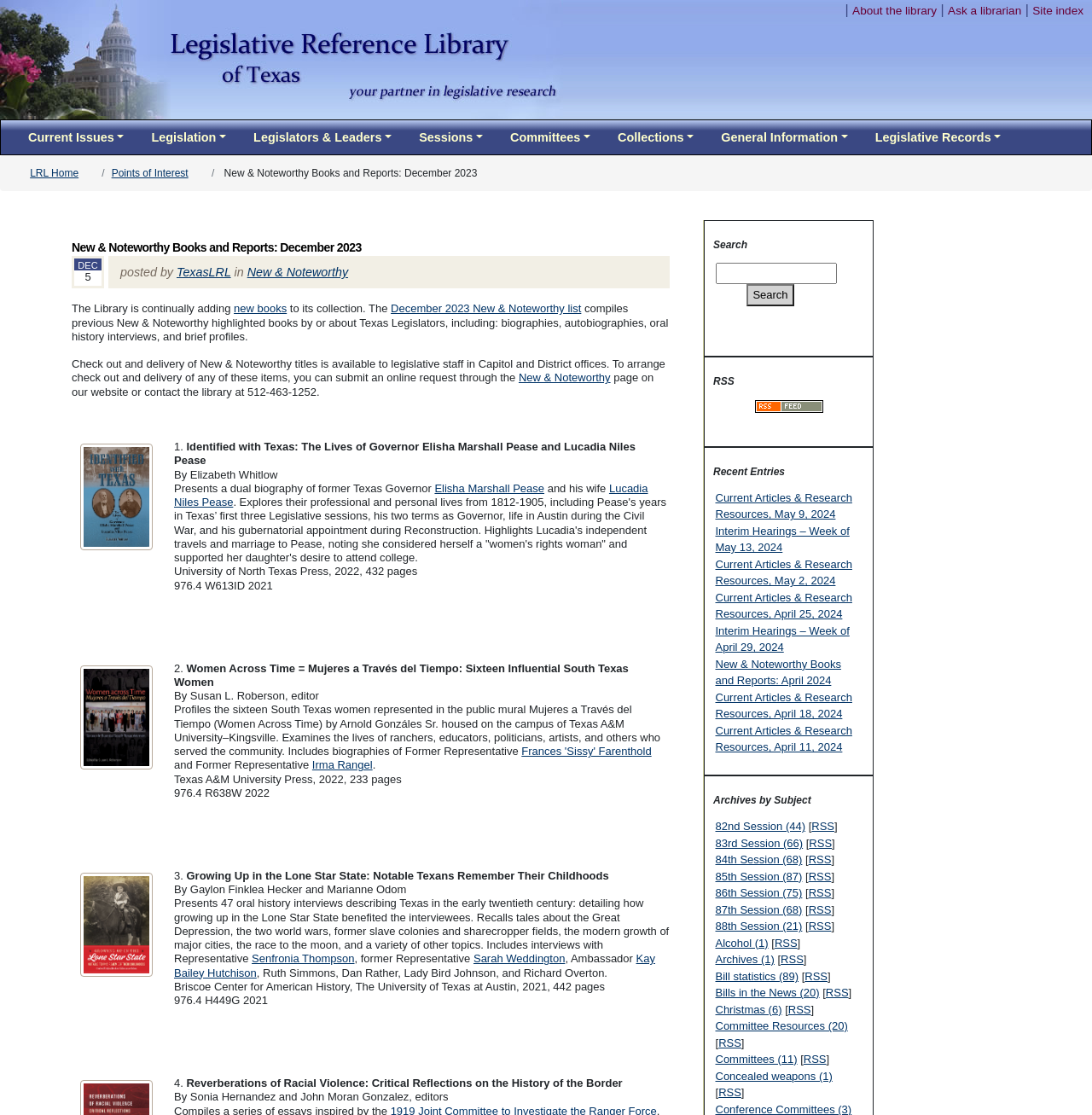Please identify the bounding box coordinates of the area that needs to be clicked to follow this instruction: "Click the 'Current Issues' button".

[0.02, 0.108, 0.12, 0.138]